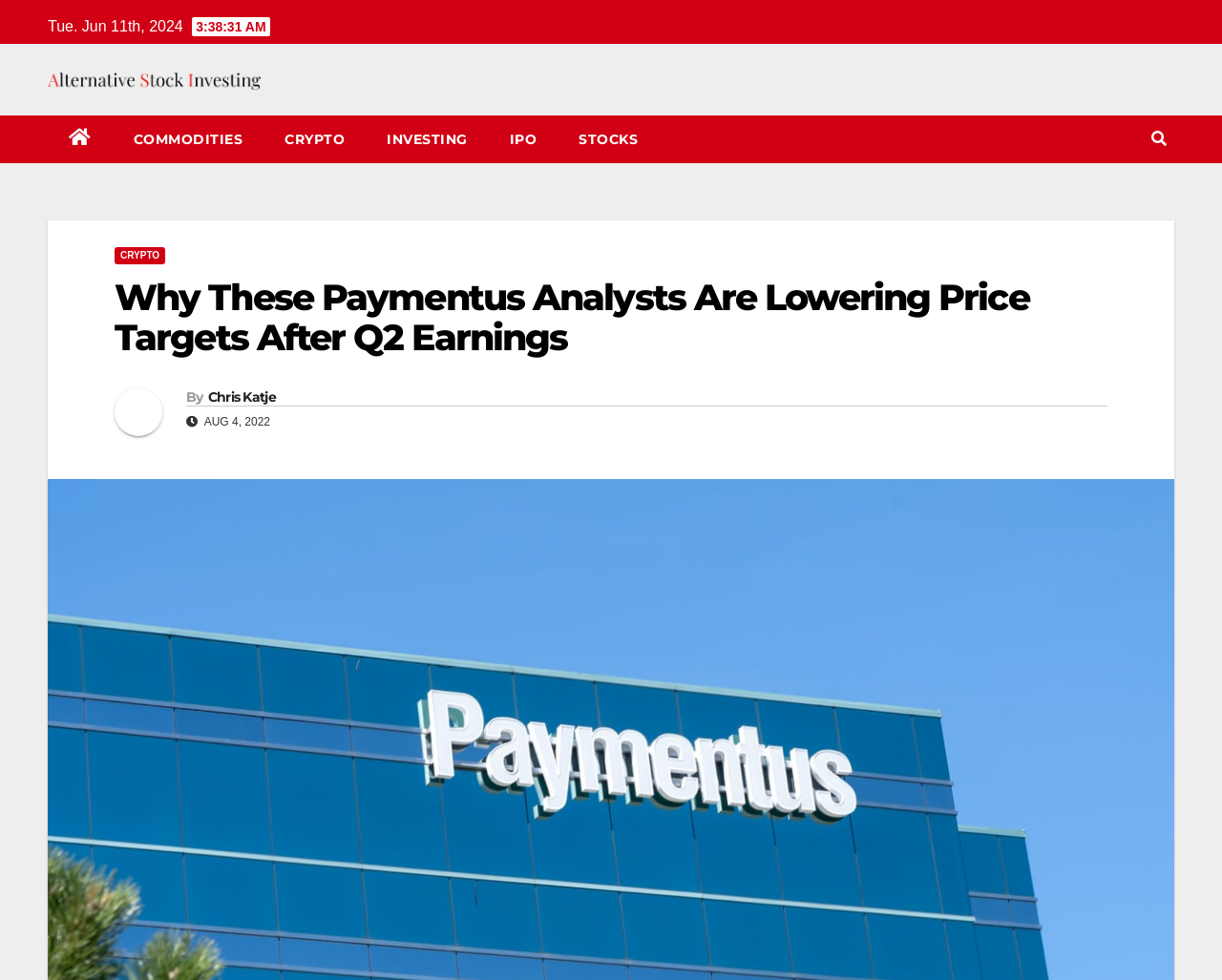Please give the bounding box coordinates of the area that should be clicked to fulfill the following instruction: "Click on the 'COMMODITIES' link". The coordinates should be in the format of four float numbers from 0 to 1, i.e., [left, top, right, bottom].

[0.092, 0.118, 0.216, 0.167]